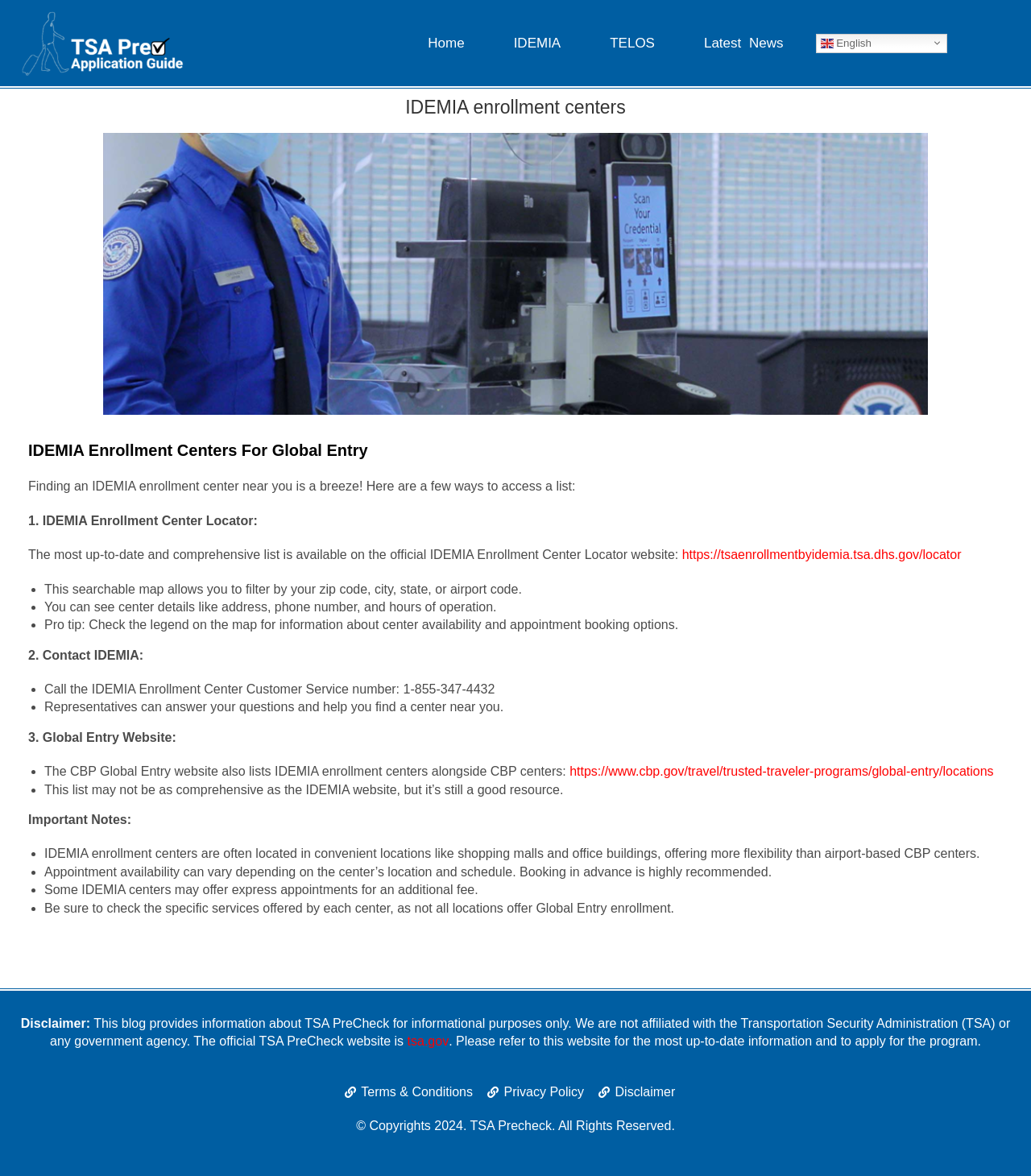Give a succinct answer to this question in a single word or phrase: 
What is the phone number to call for IDEMIA Enrollment Center Customer Service?

1-855-347-4432